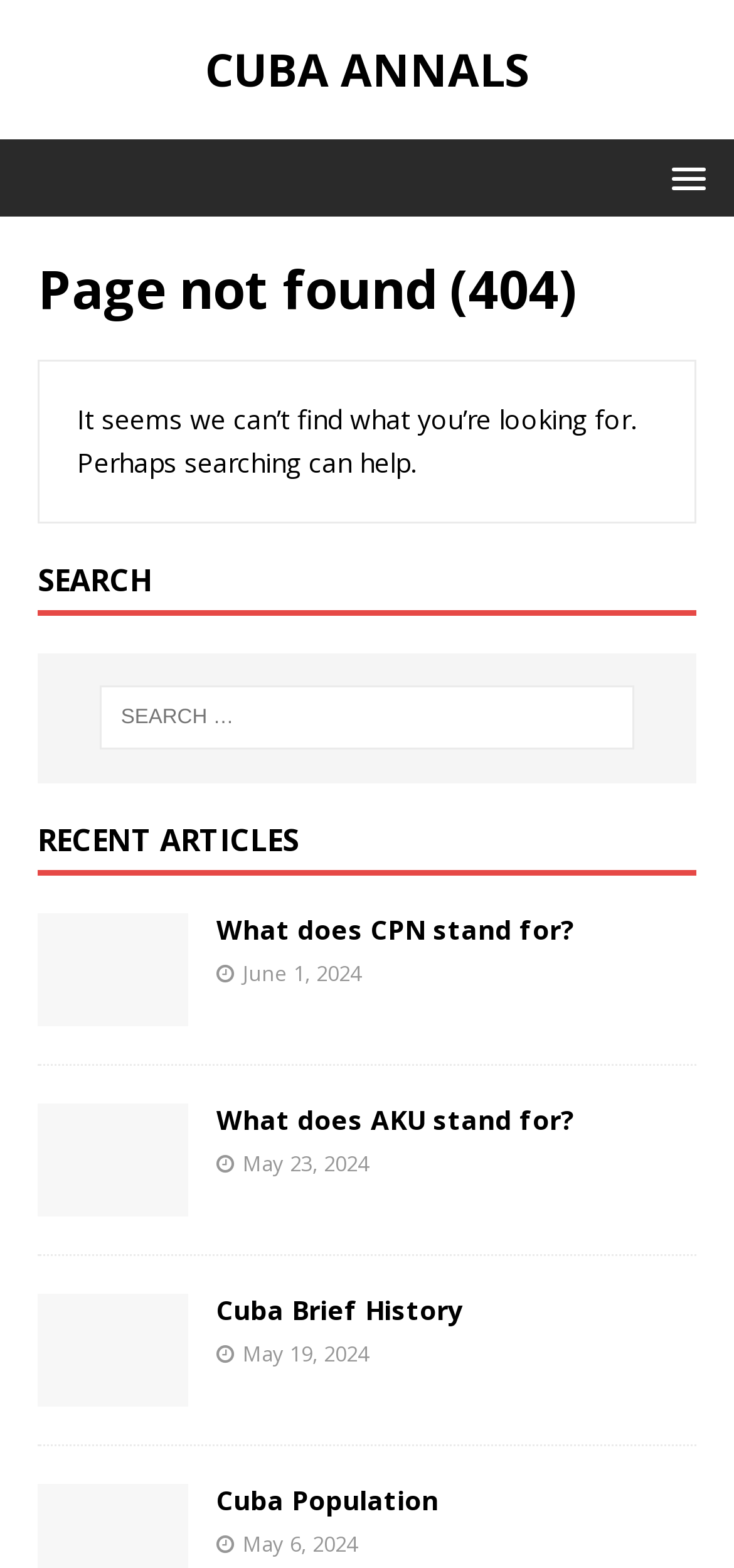What is the purpose of the search box?
Please provide a single word or phrase as the answer based on the screenshot.

To search for content